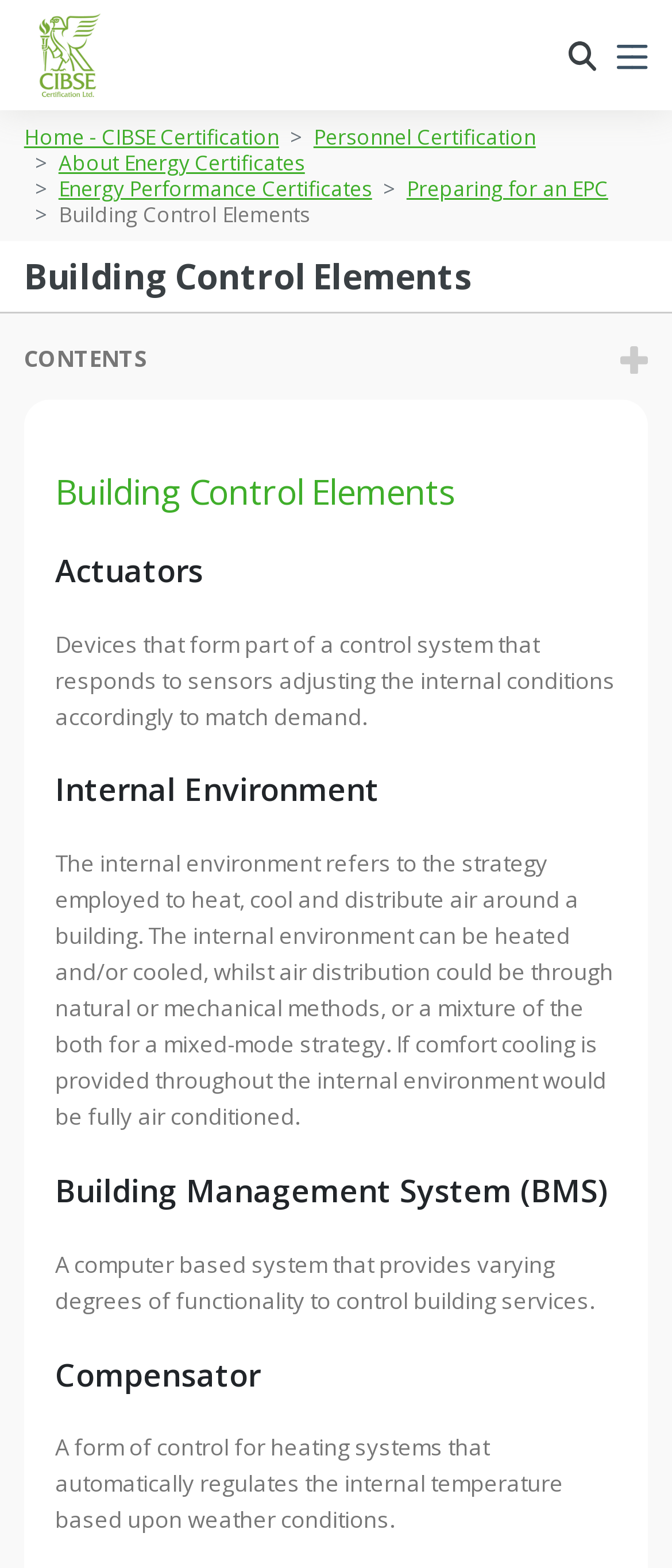Using the provided element description, identify the bounding box coordinates as (top-left x, top-left y, bottom-right x, bottom-right y). Ensure all values are between 0 and 1. Description: News

[0.103, 0.202, 0.269, 0.238]